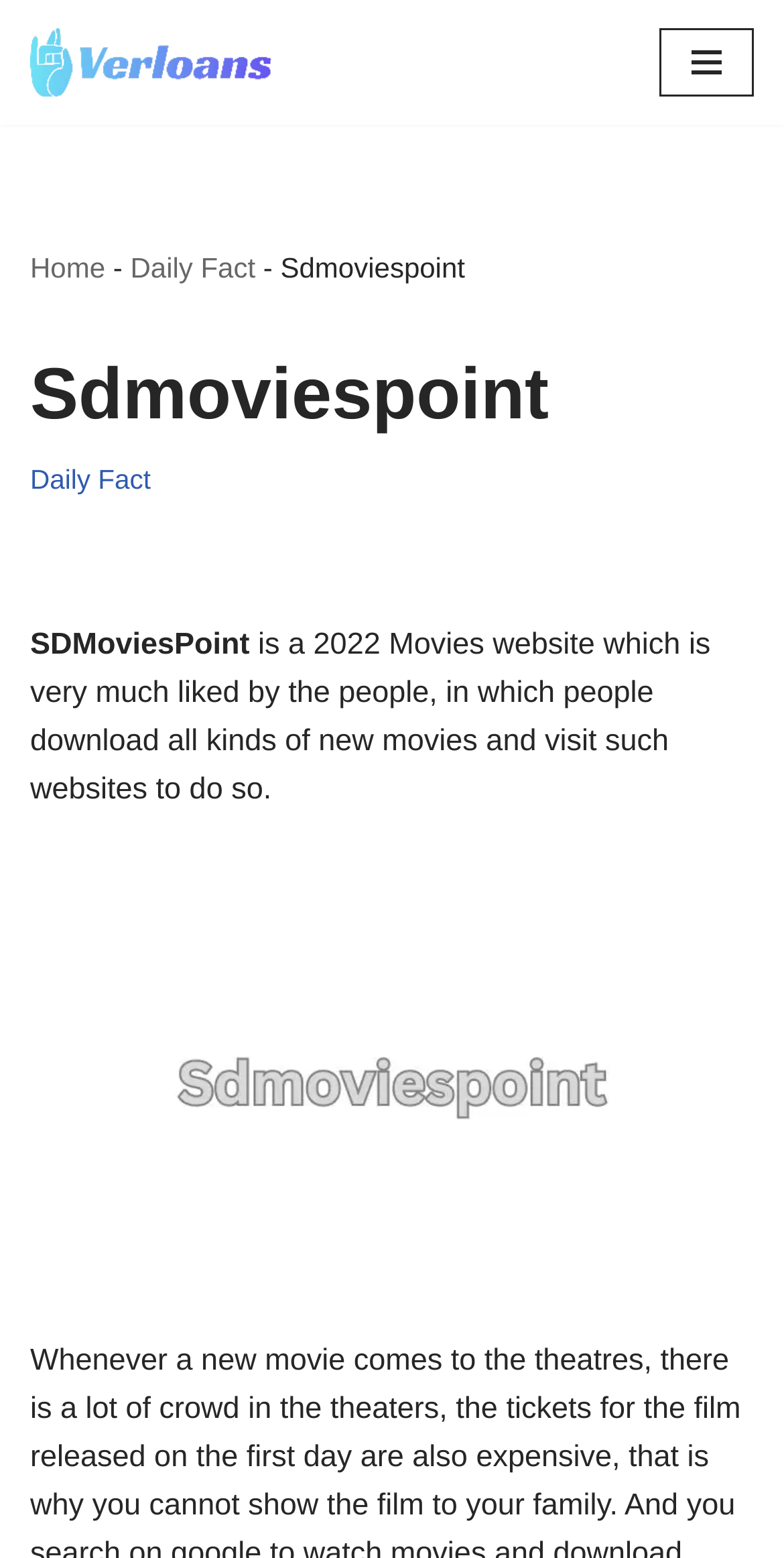Using the description: "Skip to content", determine the UI element's bounding box coordinates. Ensure the coordinates are in the format of four float numbers between 0 and 1, i.e., [left, top, right, bottom].

[0.0, 0.041, 0.077, 0.067]